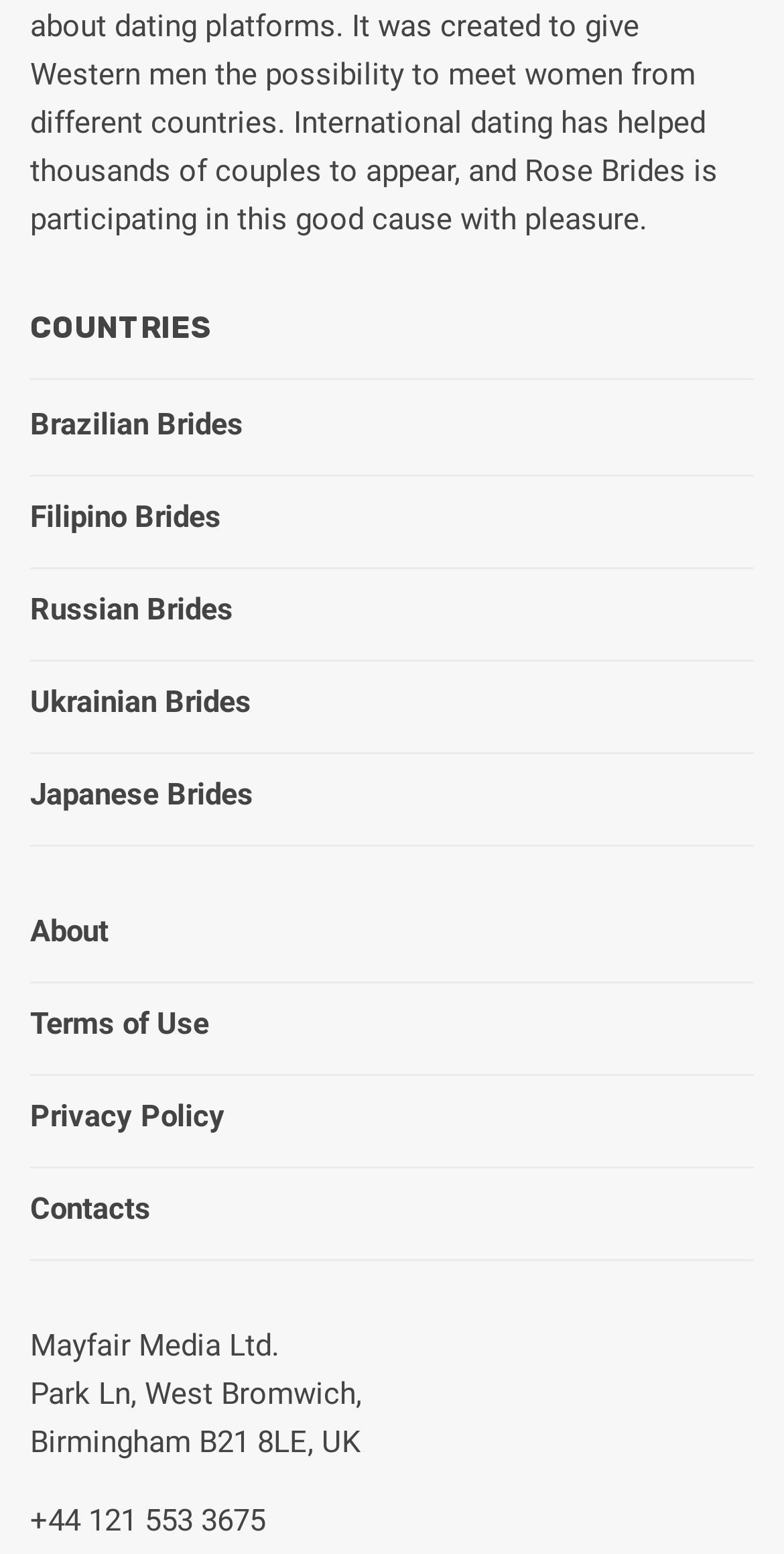Find the bounding box coordinates for the UI element whose description is: "About". The coordinates should be four float numbers between 0 and 1, in the format [left, top, right, bottom].

[0.038, 0.588, 0.138, 0.611]